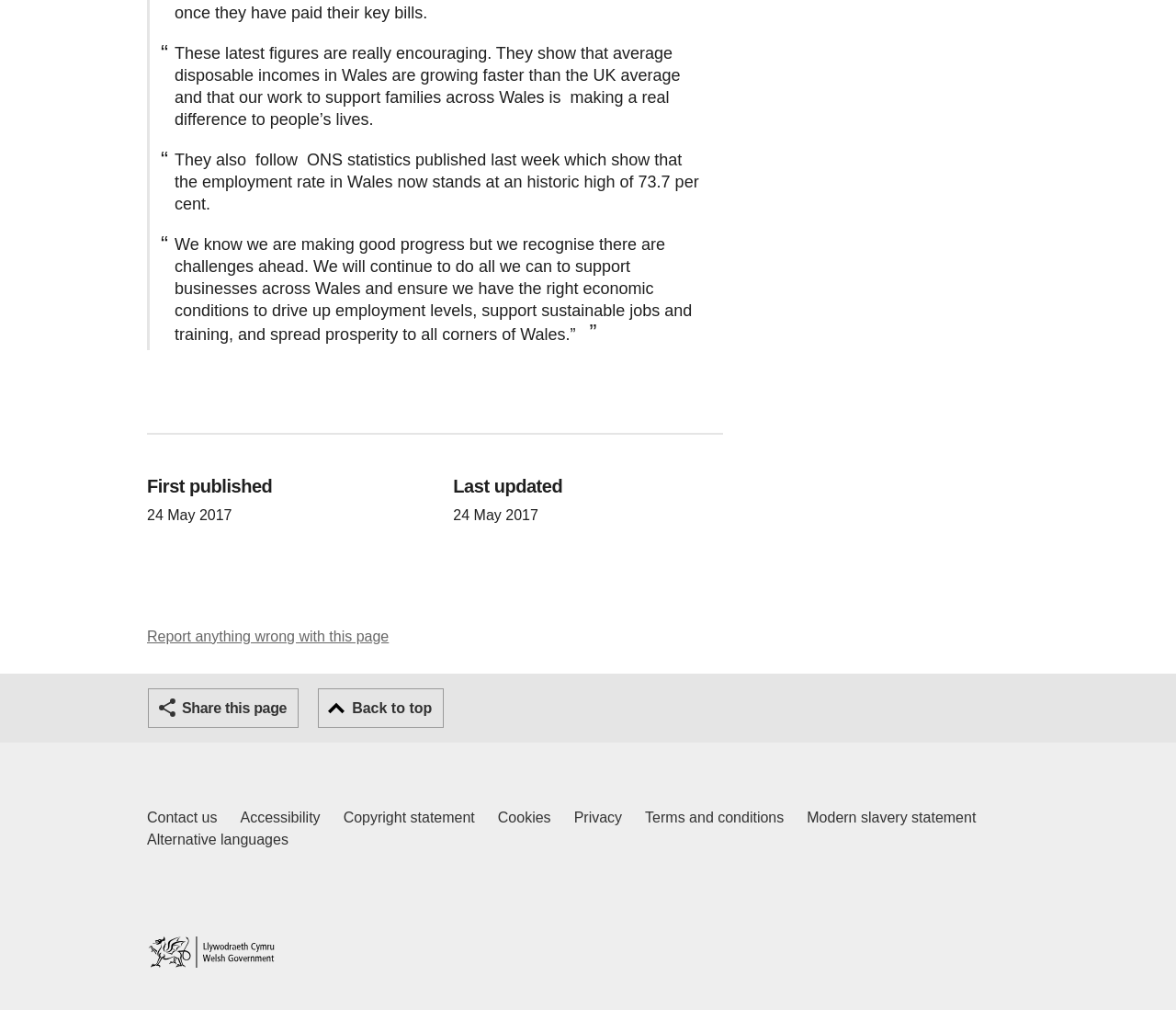Specify the bounding box coordinates of the area to click in order to execute this command: 'Report anything wrong with this page'. The coordinates should consist of four float numbers ranging from 0 to 1, and should be formatted as [left, top, right, bottom].

[0.0, 0.593, 1.0, 0.667]